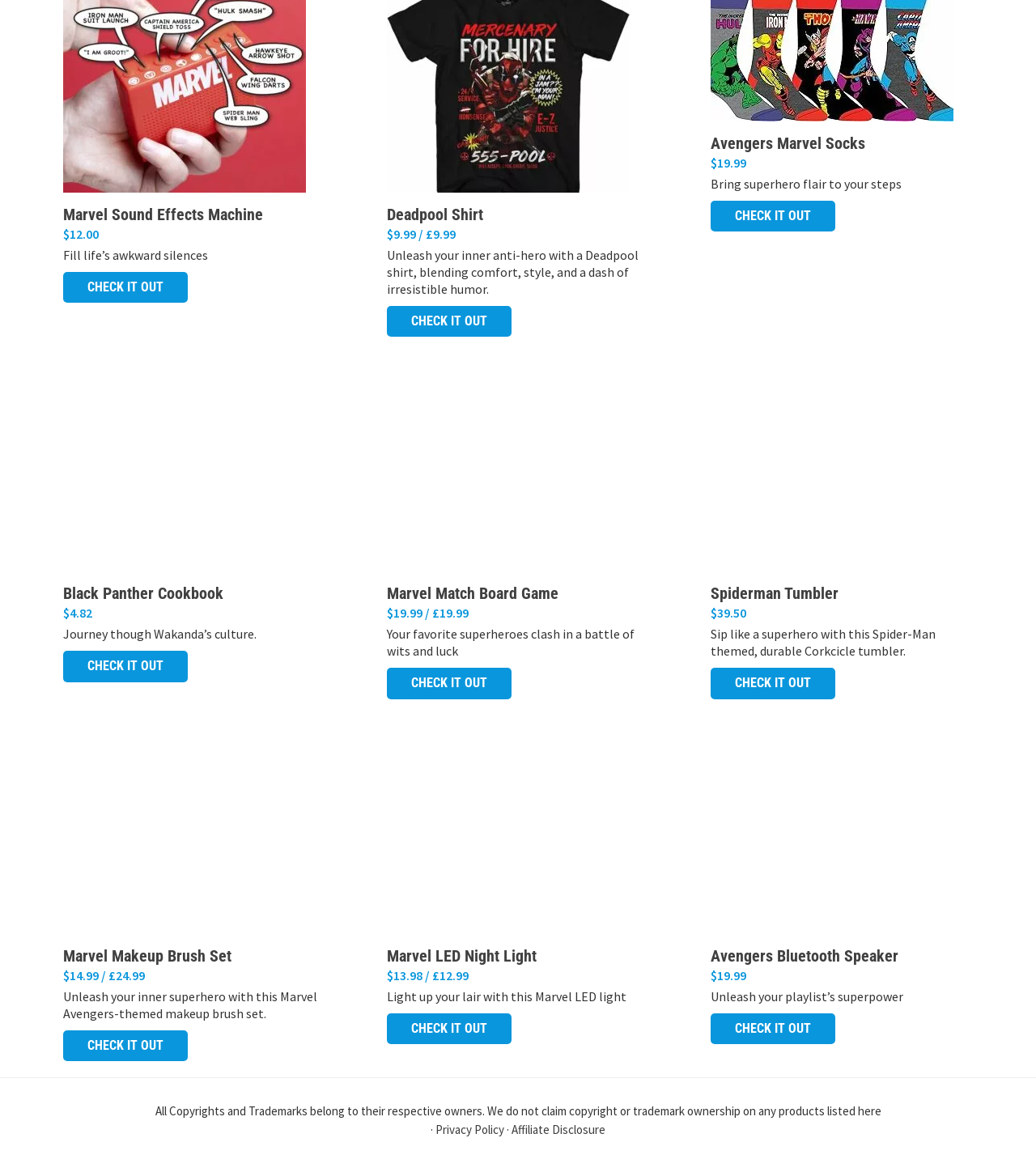What is the purpose of the Deadpool Shirt?
Based on the image, please offer an in-depth response to the question.

The purpose of the Deadpool Shirt can be found in the StaticText element with the text 'Unleash your inner anti-hero with a Deadpool shirt, blending comfort, style, and a dash of irresistible humor.' which is located below the heading 'Deadpool Shirt'.